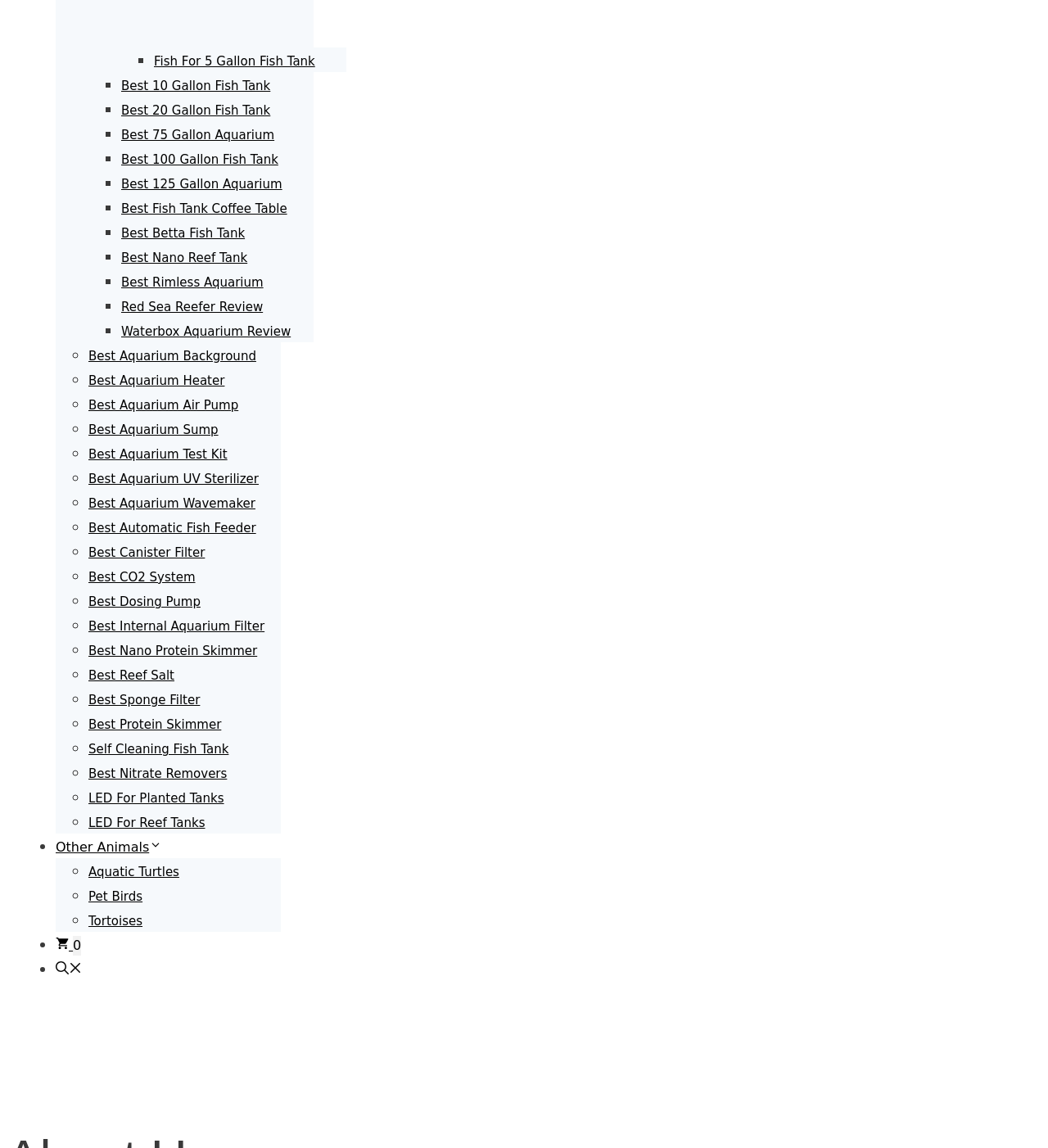Please locate the bounding box coordinates of the element's region that needs to be clicked to follow the instruction: "Click on Pet Birds". The bounding box coordinates should be provided as four float numbers between 0 and 1, i.e., [left, top, right, bottom].

[0.084, 0.775, 0.136, 0.787]